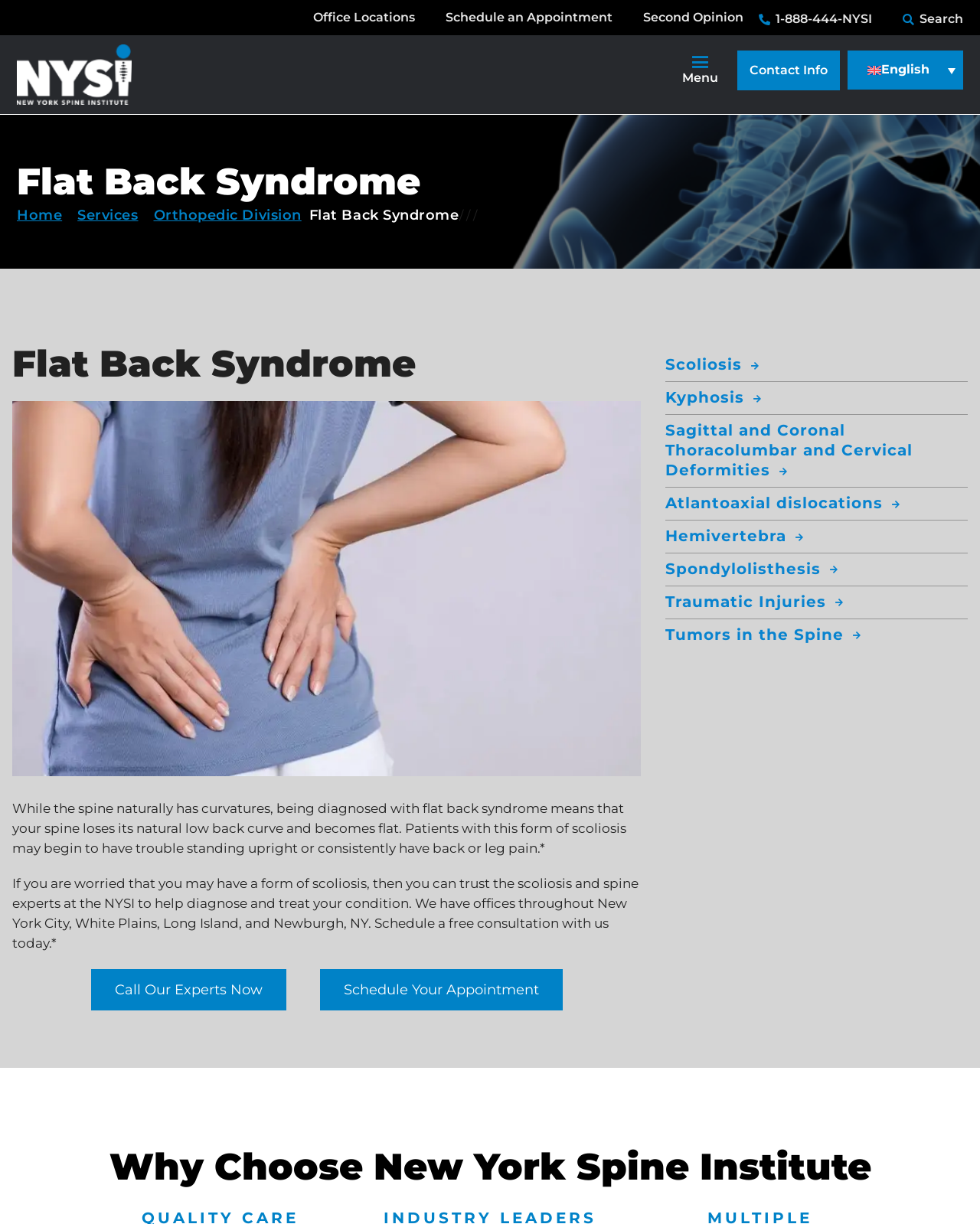Identify the bounding box of the UI element described as follows: "Schedule an Appointment". Provide the coordinates as four float numbers in the range of 0 to 1 [left, top, right, bottom].

[0.455, 0.008, 0.625, 0.02]